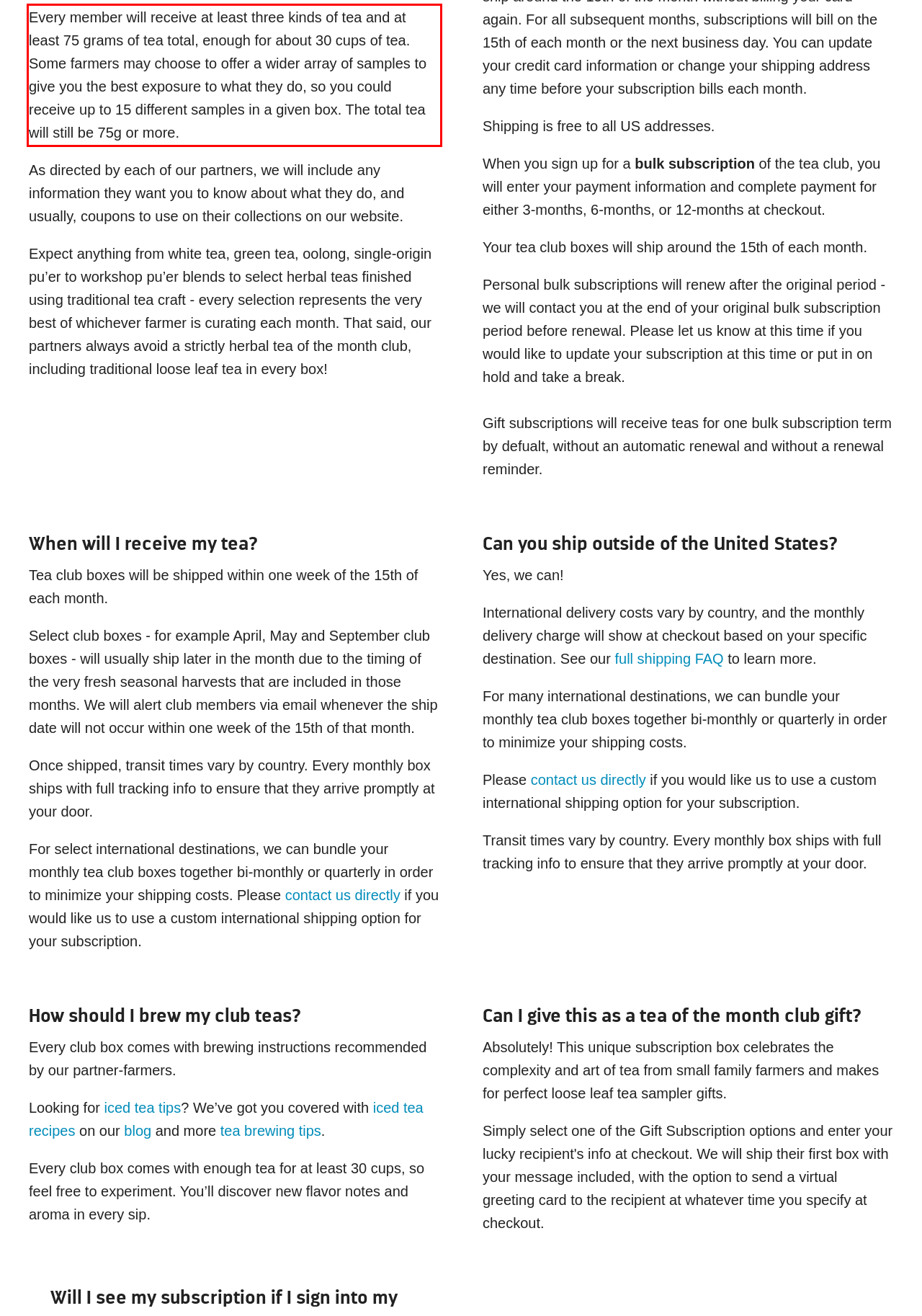From the given screenshot of a webpage, identify the red bounding box and extract the text content within it.

Every member will receive at least three kinds of tea and at least 75 grams of tea total, enough for about 30 cups of tea. Some farmers may choose to offer a wider array of samples to give you the best exposure to what they do, so you could receive up to 15 different samples in a given box. The total tea will still be 75g or more.